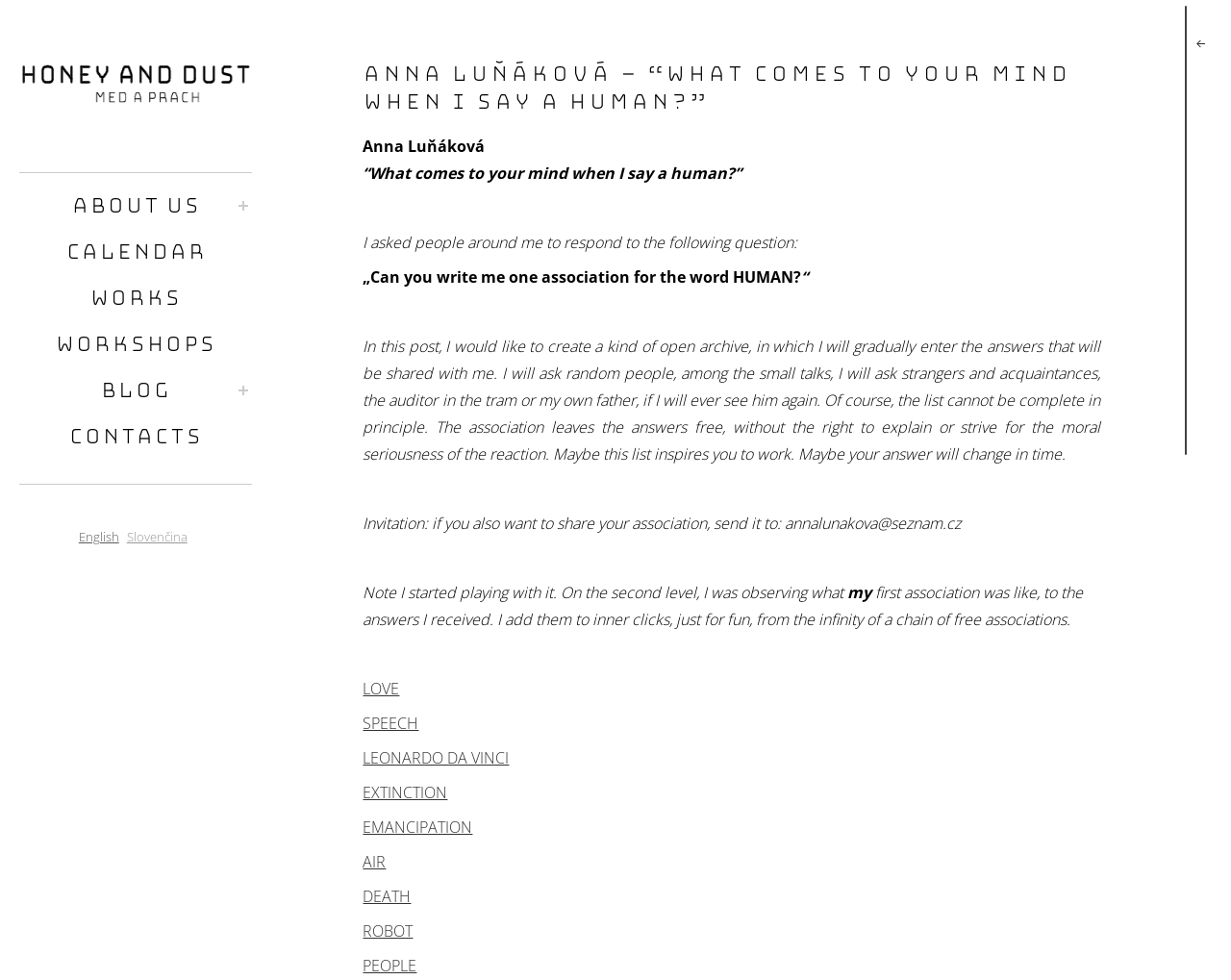Using the information from the screenshot, answer the following question thoroughly:
What are the categories listed on the left side of the webpage?

The categories can be found in the link elements on the left side of the webpage, which include 'ABOUT US', 'CALENDAR', 'WORKS', 'WORKSHOPS', 'BLOG', and 'CONTACTS'.